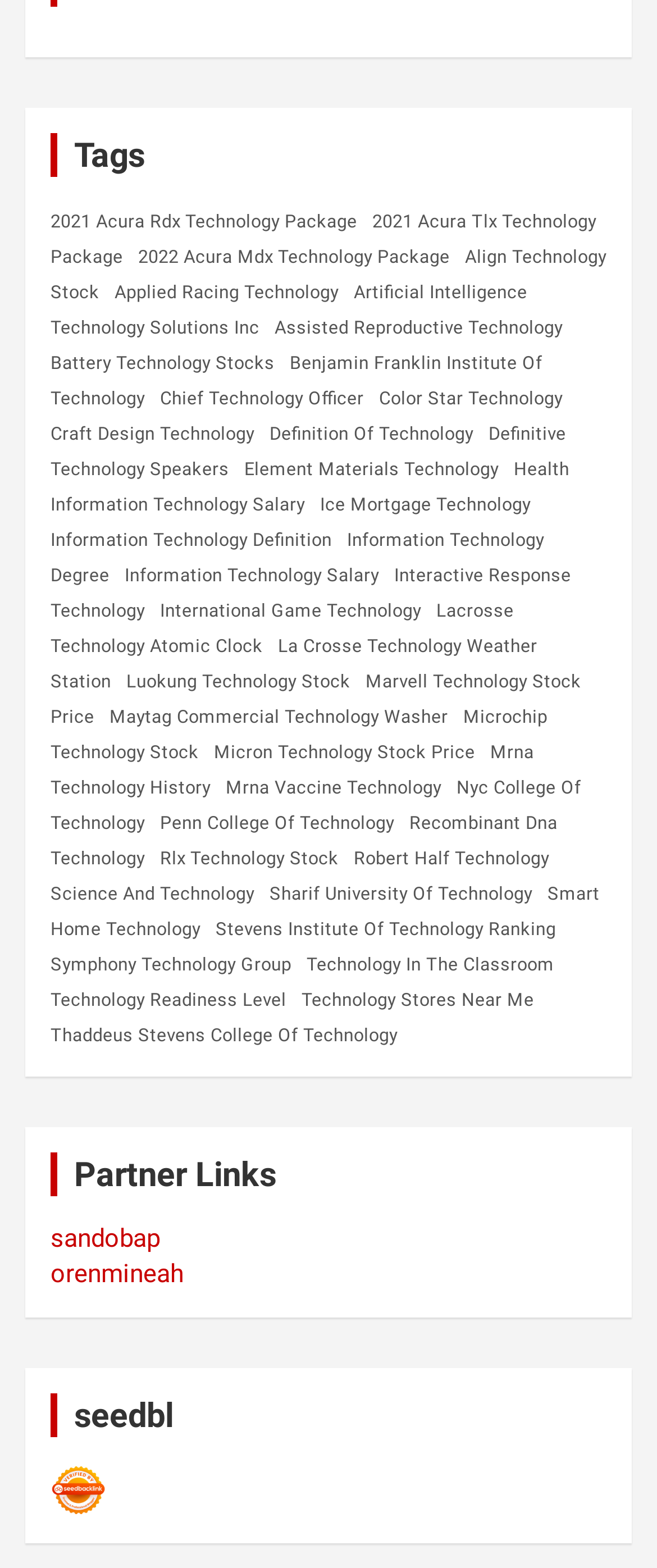For the given element description Micron Technology Stock Price, determine the bounding box coordinates of the UI element. The coordinates should follow the format (top-left x, top-left y, bottom-right x, bottom-right y) and be within the range of 0 to 1.

[0.326, 0.462, 0.723, 0.498]